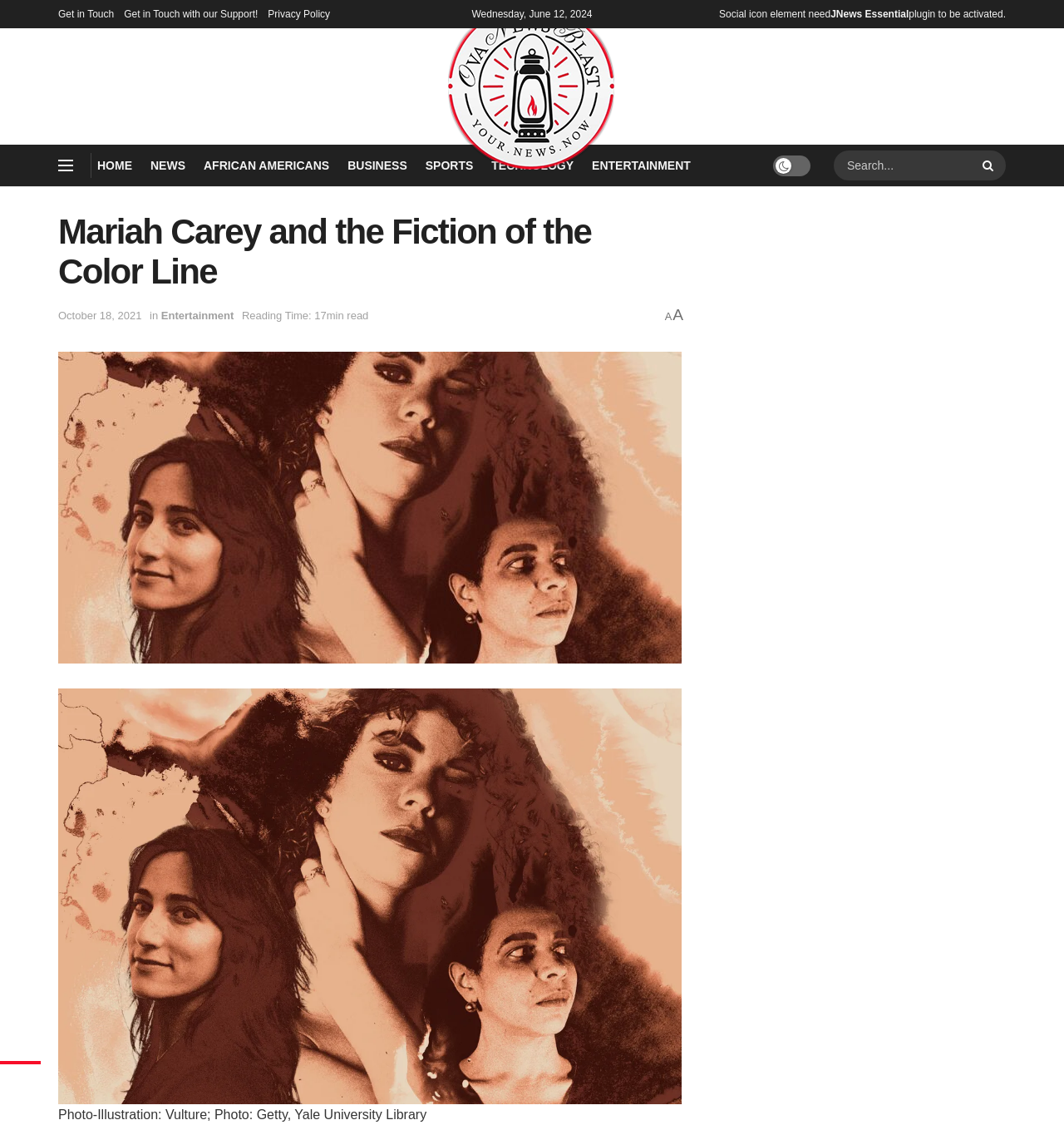Give a one-word or one-phrase response to the question:
What is the name of the plugin mentioned in the webpage?

JNews Essential